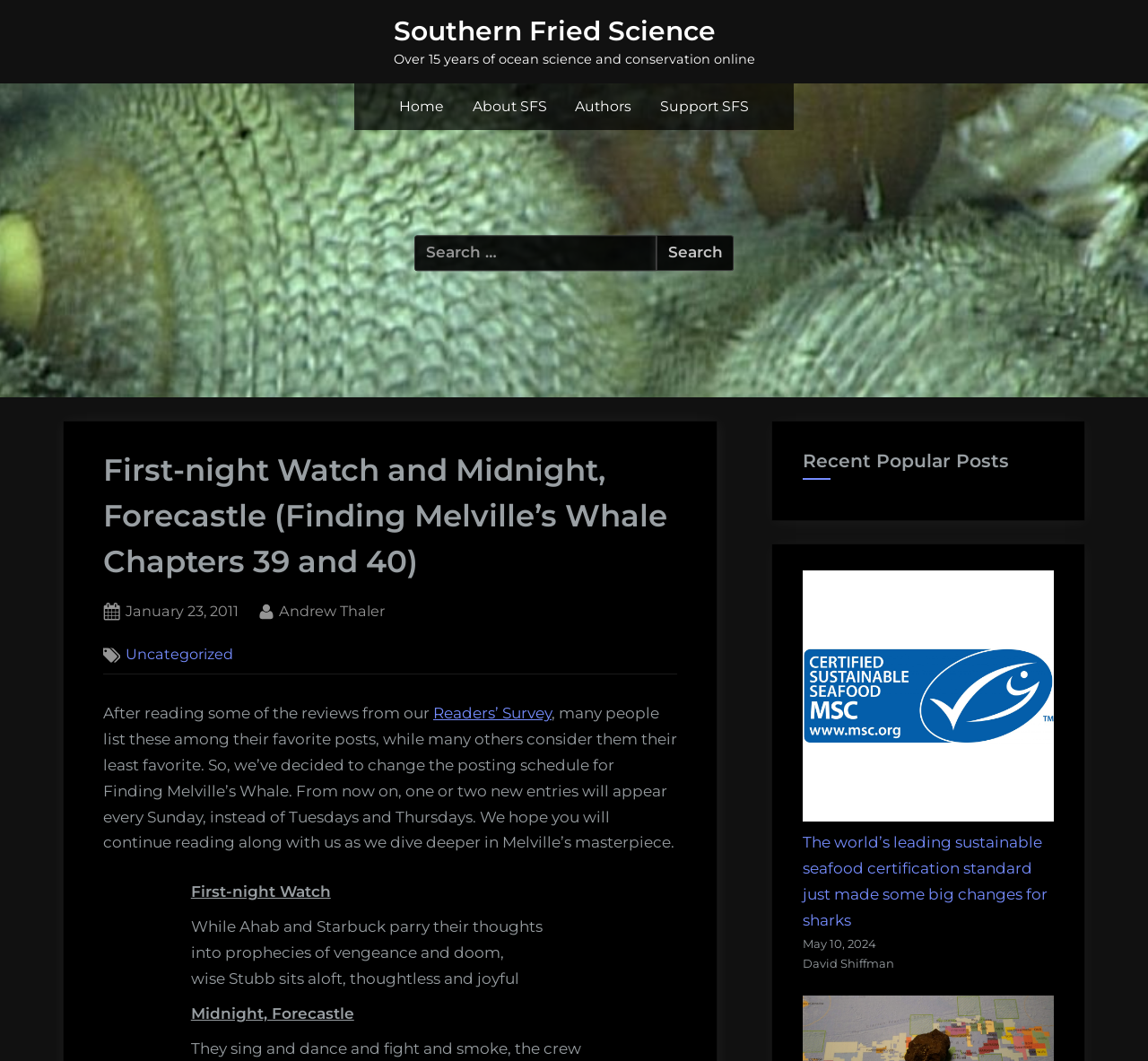Using the given description, provide the bounding box coordinates formatted as (top-left x, top-left y, bottom-right x, bottom-right y), with all values being floating point numbers between 0 and 1. Description: By Andrew Thaler

[0.243, 0.564, 0.335, 0.588]